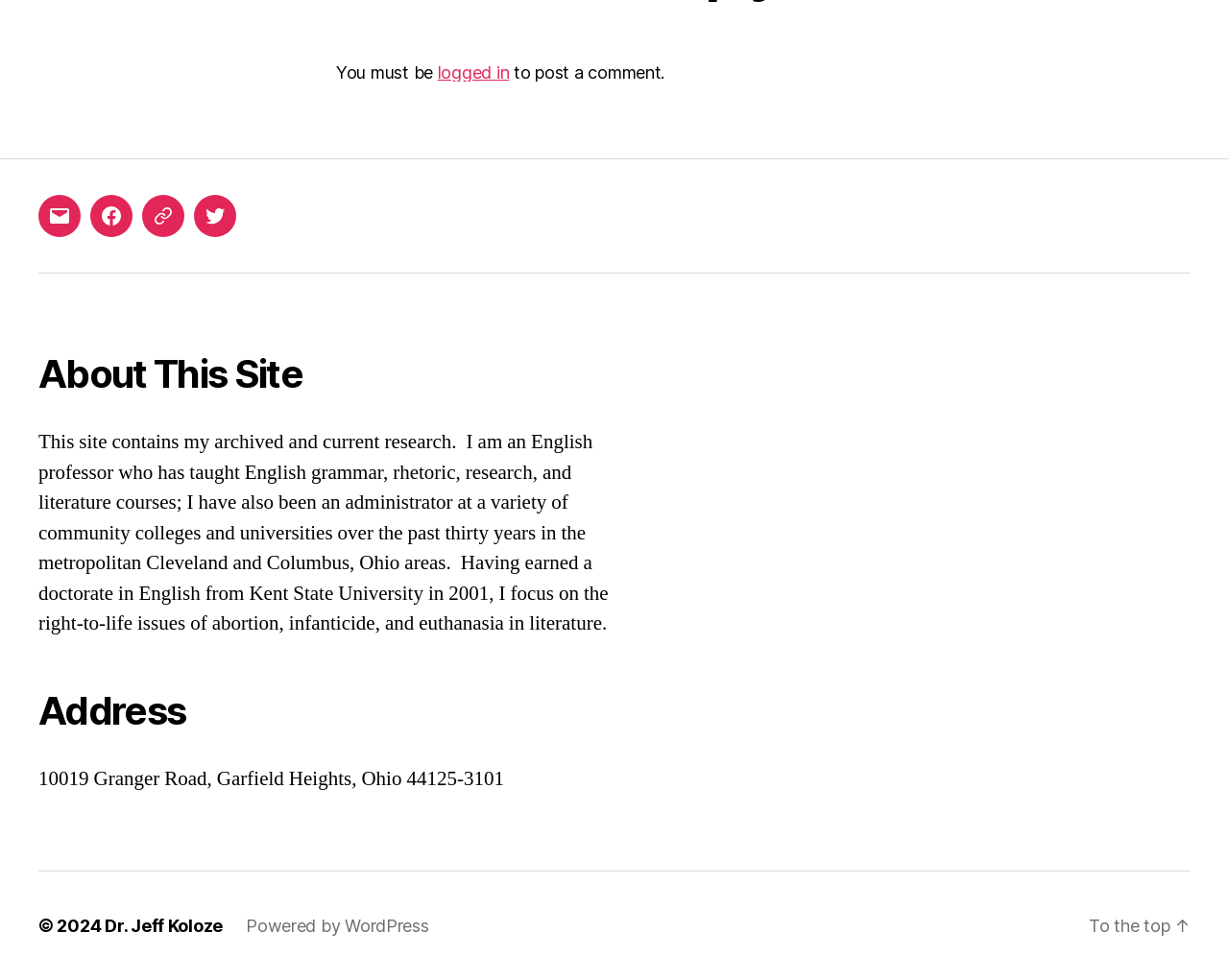Please find and report the bounding box coordinates of the element to click in order to perform the following action: "click Email". The coordinates should be expressed as four float numbers between 0 and 1, in the format [left, top, right, bottom].

[0.031, 0.199, 0.066, 0.242]